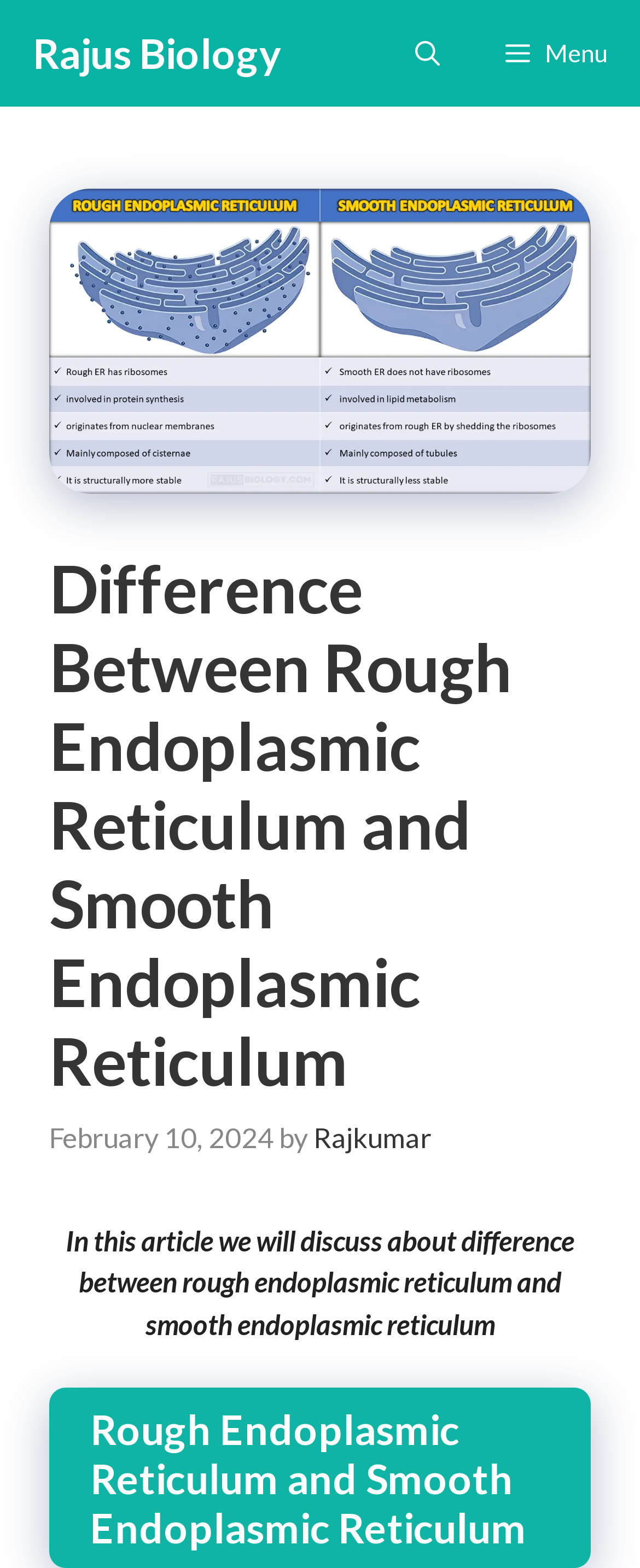Given the element description, predict the bounding box coordinates in the format (top-left x, top-left y, bottom-right x, bottom-right y), using floating point numbers between 0 and 1: Information Blog

None